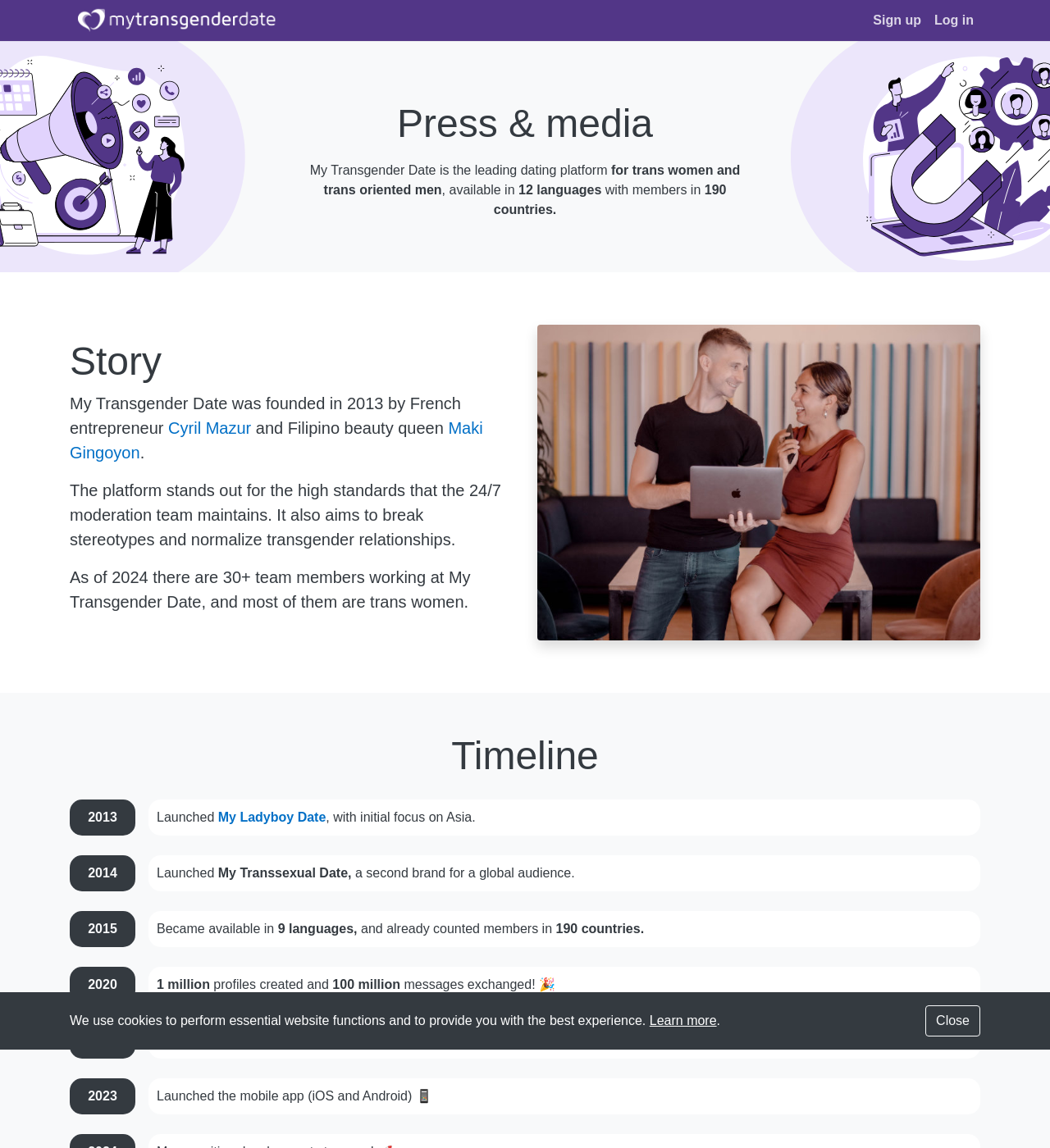Answer the question in one word or a short phrase:
What is the name of the previous brand launched in 2014?

My Transsexual Date